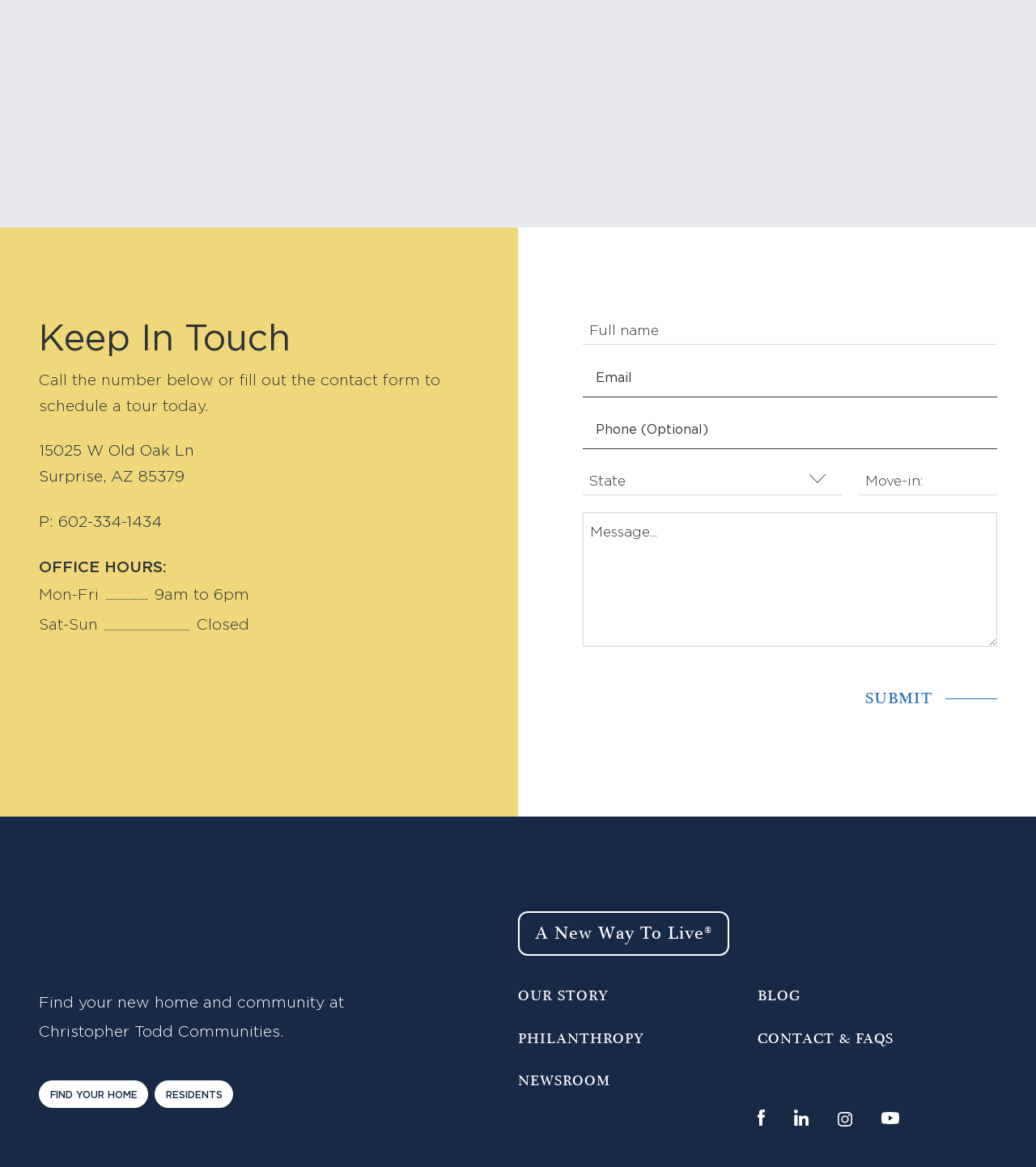Identify and provide the bounding box coordinates of the UI element described: "search". The coordinates should be formatted as [left, top, right, bottom], with each number being a float between 0 and 1.

None